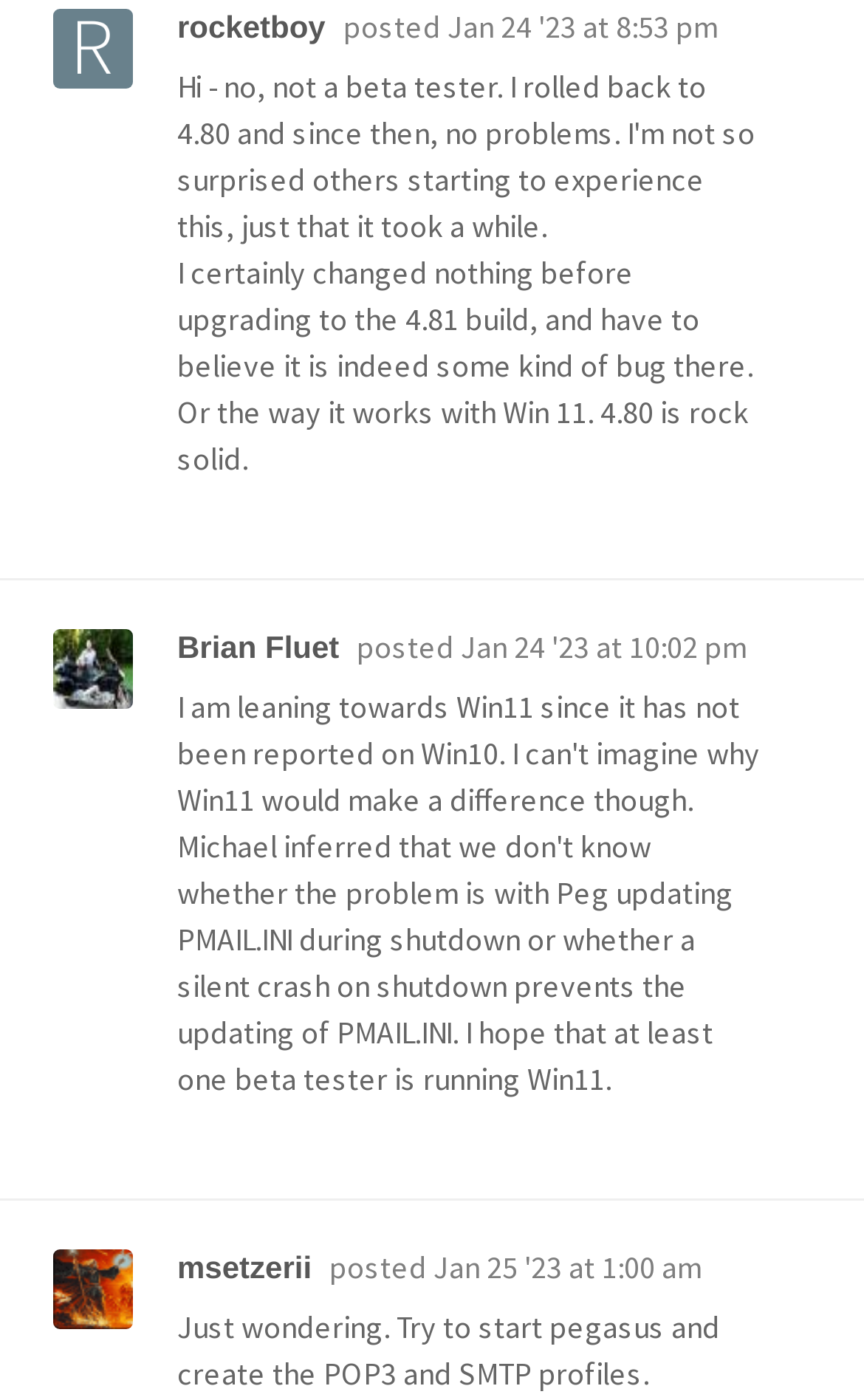How many usernames are mentioned on the webpage?
Examine the image and give a concise answer in one word or a short phrase.

4